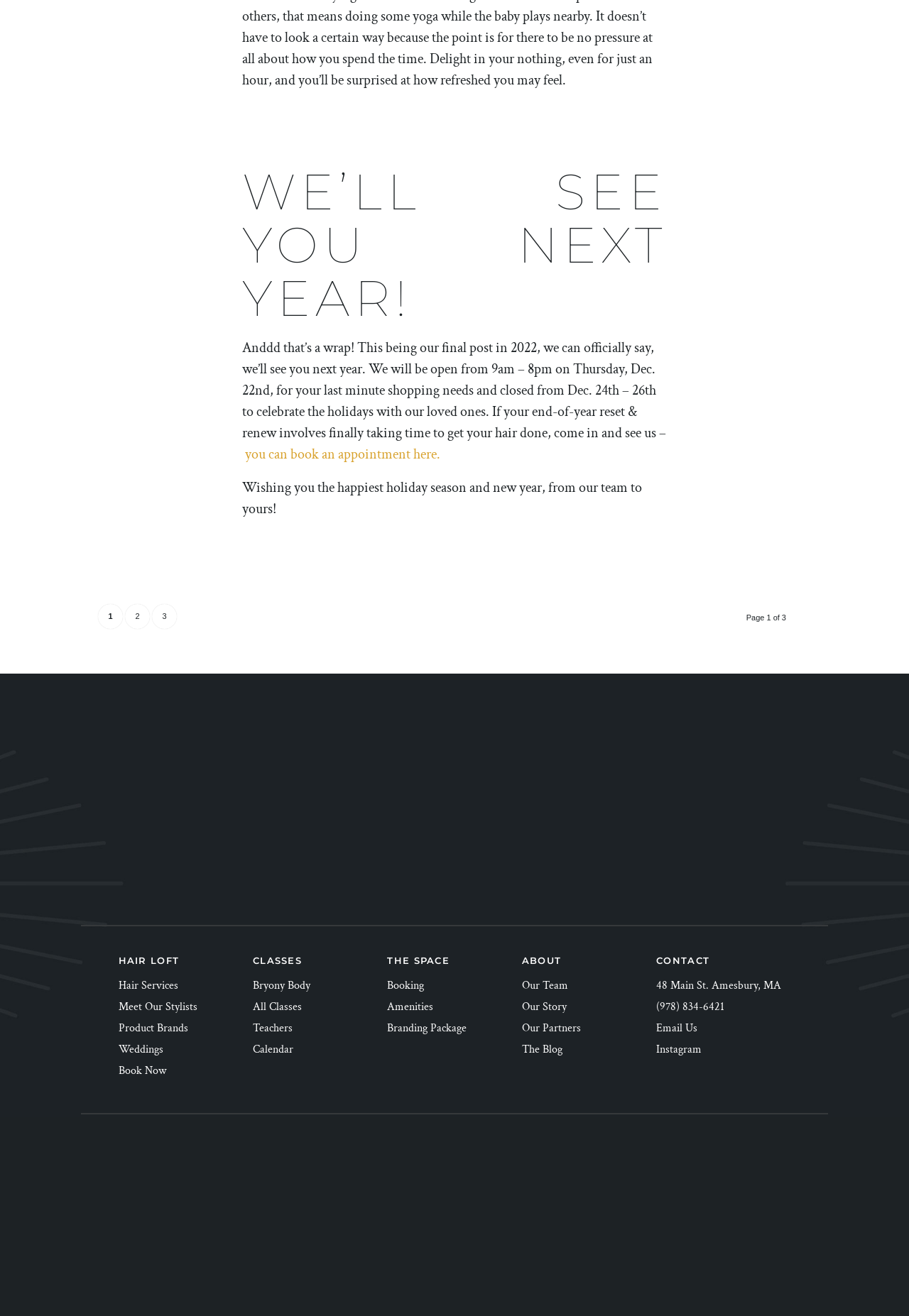Based on the image, provide a detailed response to the question:
What is the name of the hair salon?

The name of the hair salon can be found in the heading element with the text 'HAIR LOFT' located at the top of the webpage.